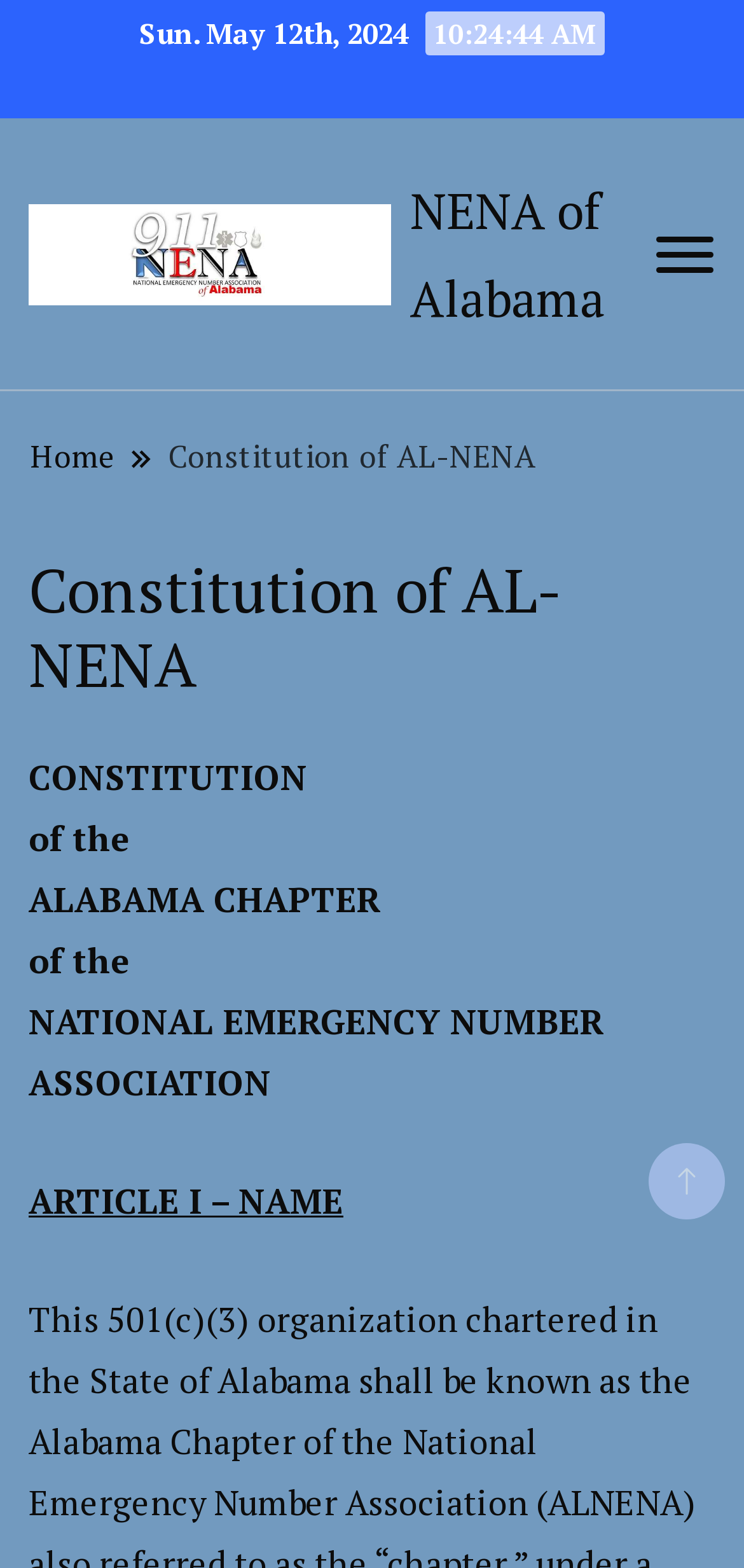Provide a short, one-word or phrase answer to the question below:
How many static text elements are there in the main content area?

7